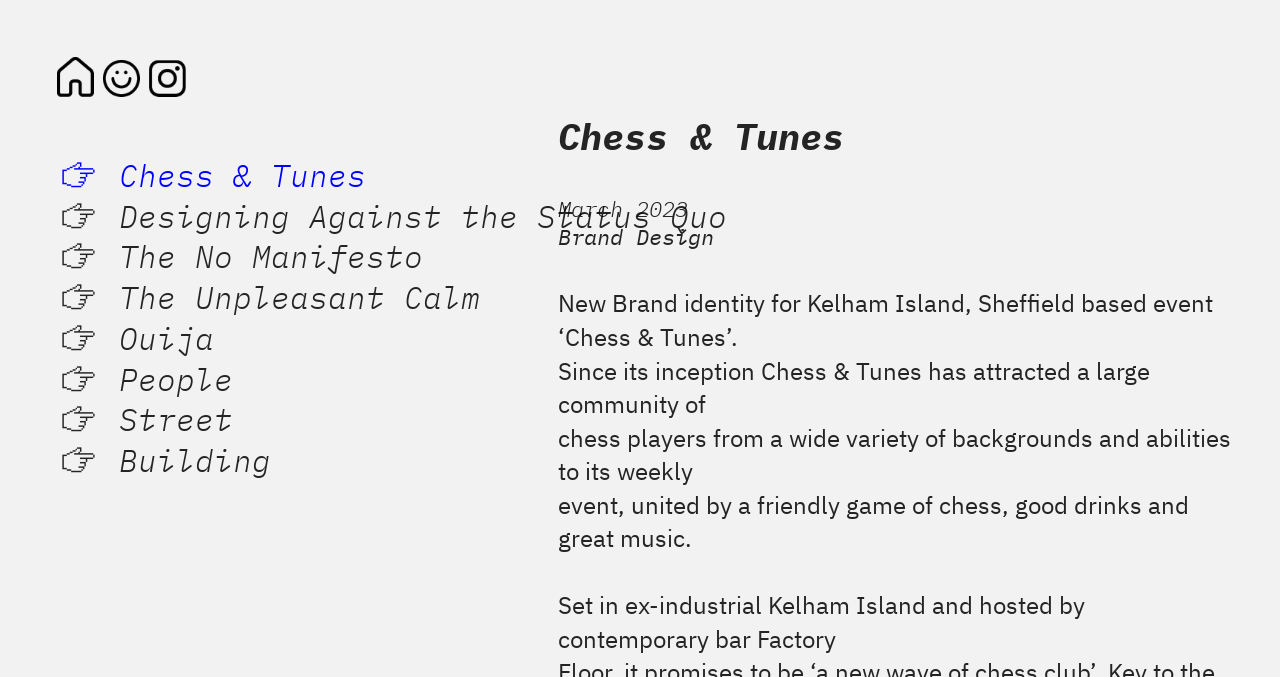Find the bounding box coordinates of the area to click in order to follow the instruction: "view the People page".

[0.093, 0.53, 0.182, 0.595]